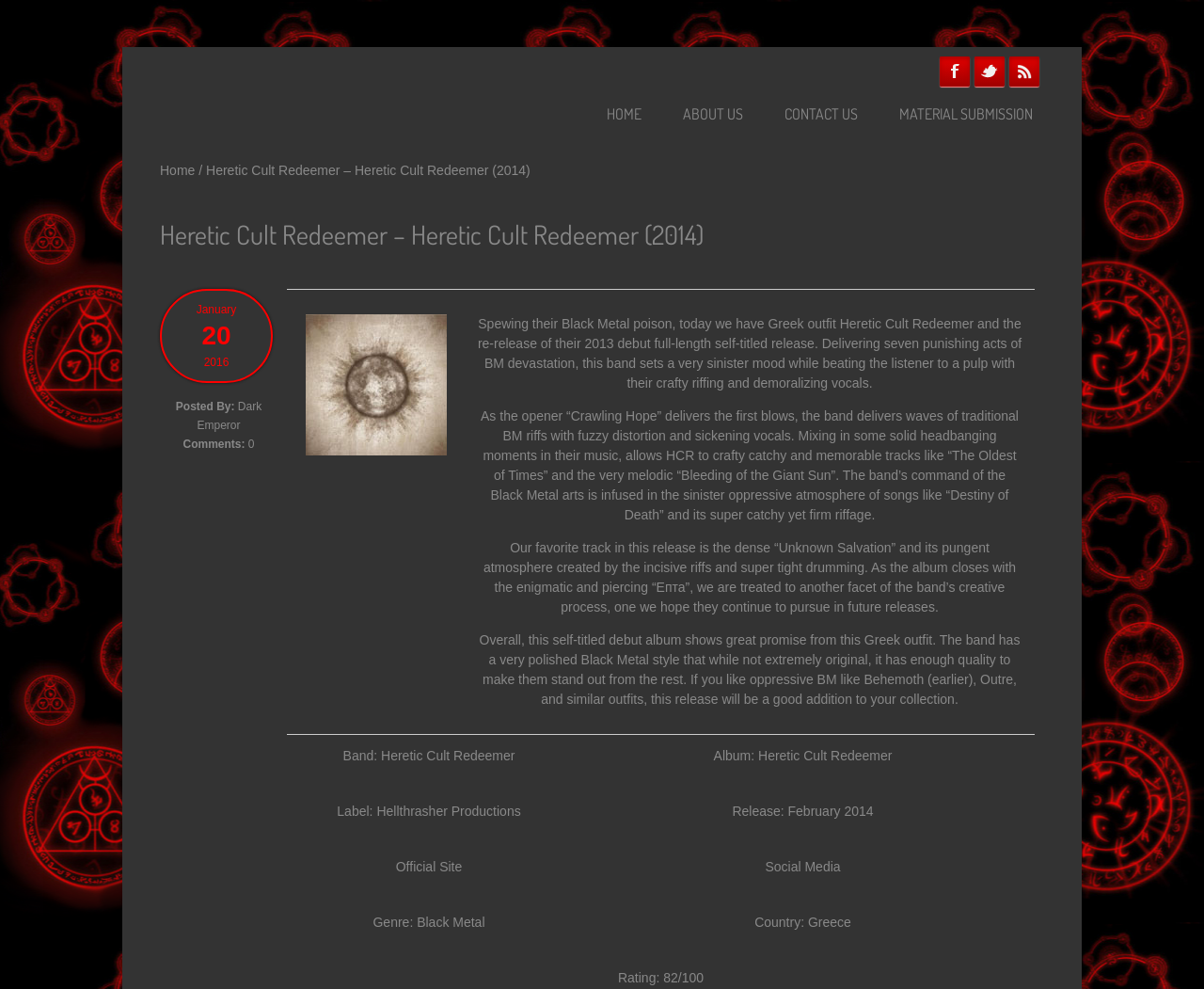Specify the bounding box coordinates of the region I need to click to perform the following instruction: "Read the album review". The coordinates must be four float numbers in the range of 0 to 1, i.e., [left, top, right, bottom].

[0.386, 0.292, 0.859, 0.742]